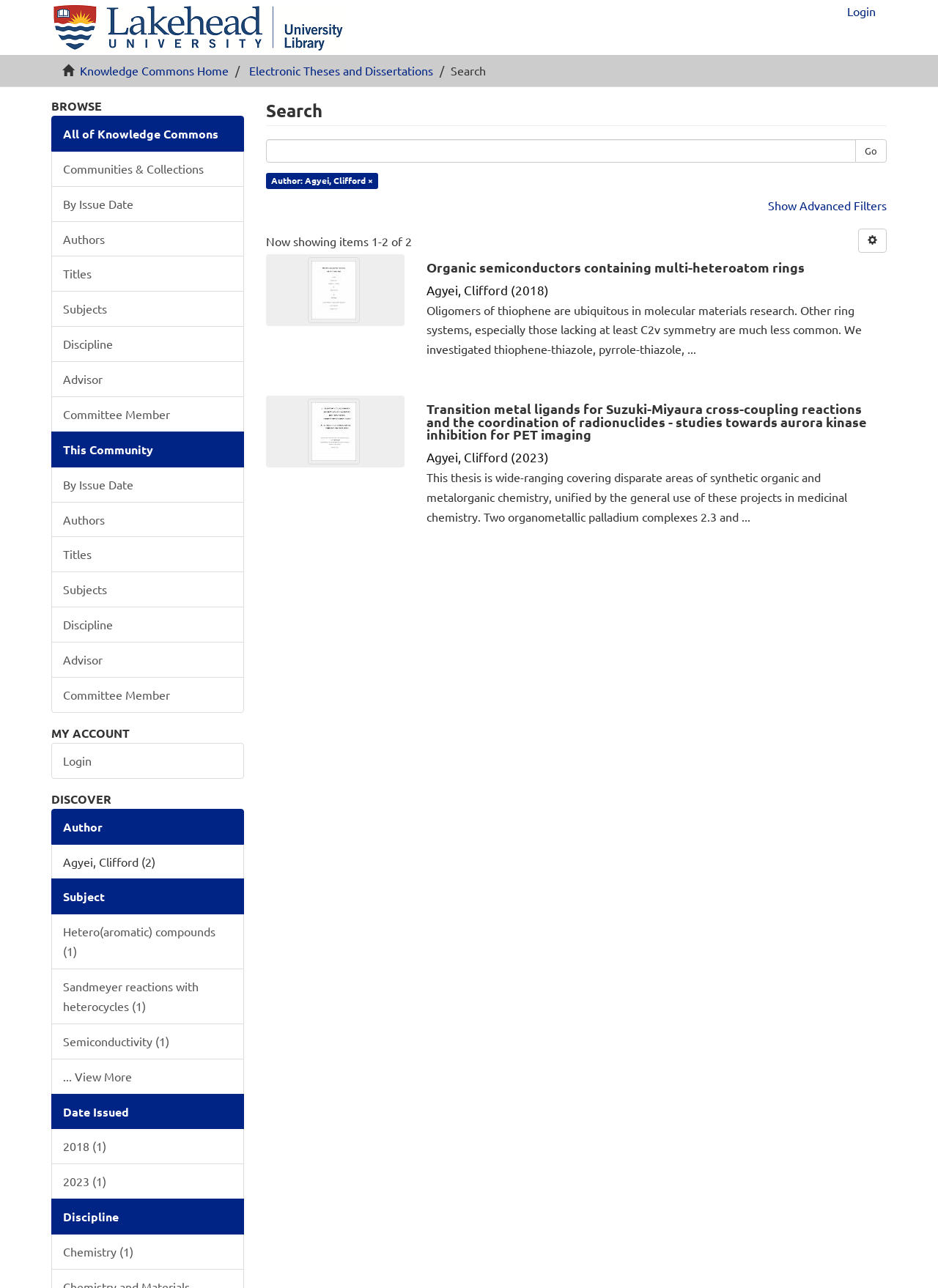Identify the bounding box for the UI element described as: "Hetero(aromatic) compounds (1)". The coordinates should be four float numbers between 0 and 1, i.e., [left, top, right, bottom].

[0.055, 0.709, 0.26, 0.753]